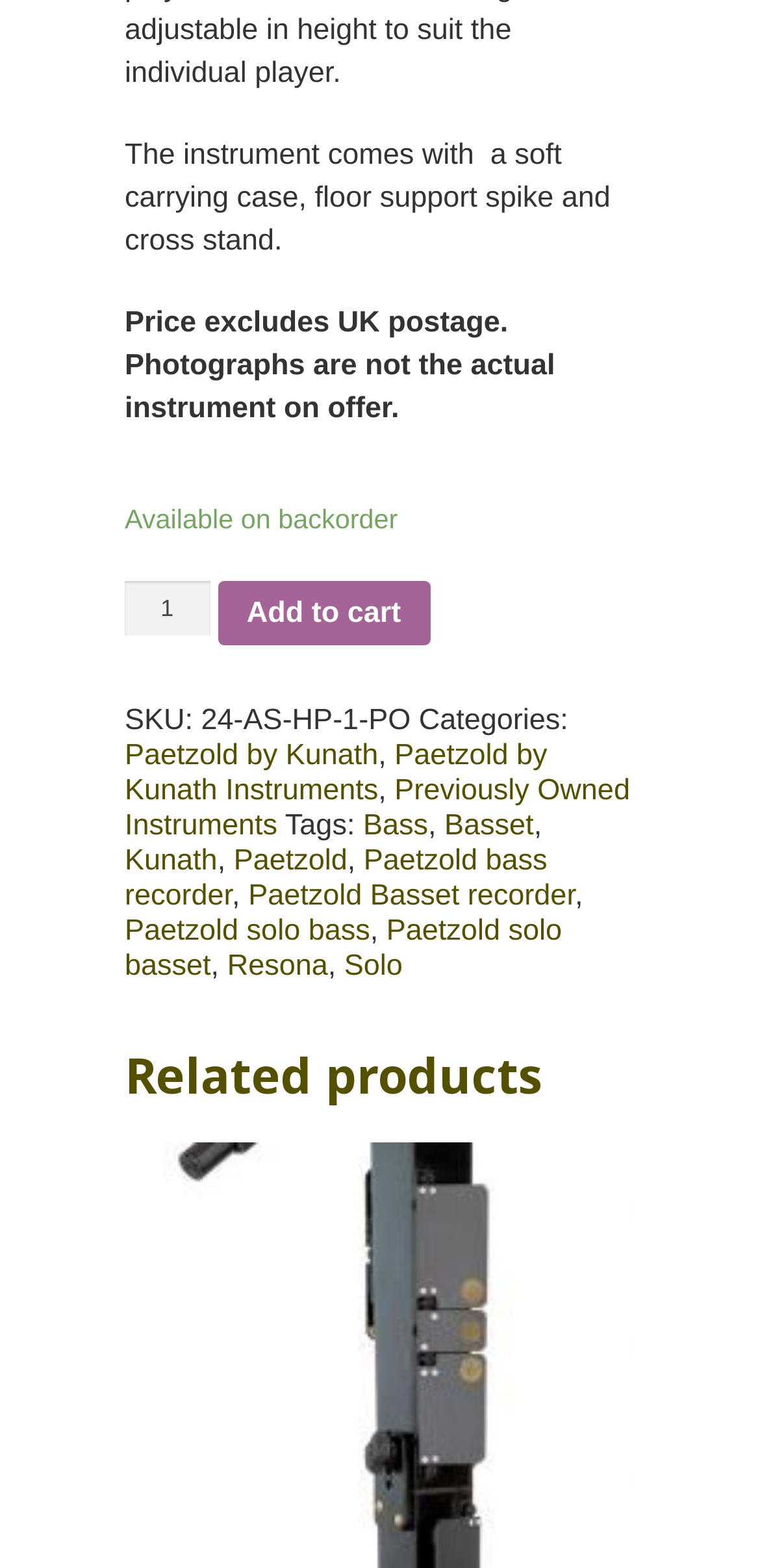Please locate the bounding box coordinates of the element that should be clicked to achieve the given instruction: "View Previously Owned Instruments".

[0.164, 0.494, 0.829, 0.537]